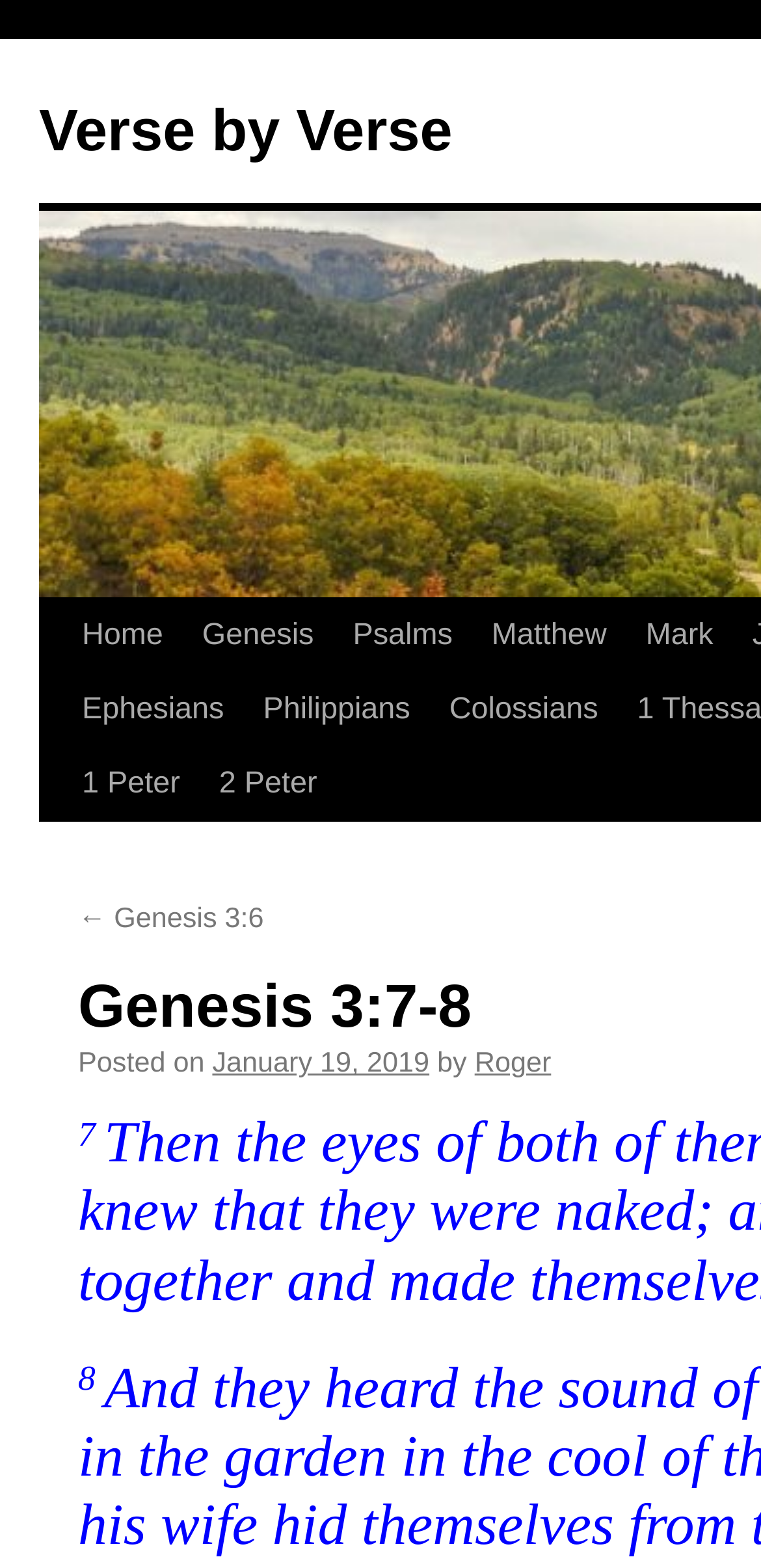Please find the bounding box coordinates of the element that must be clicked to perform the given instruction: "go to Psalms". The coordinates should be four float numbers from 0 to 1, i.e., [left, top, right, bottom].

[0.438, 0.382, 0.62, 0.429]